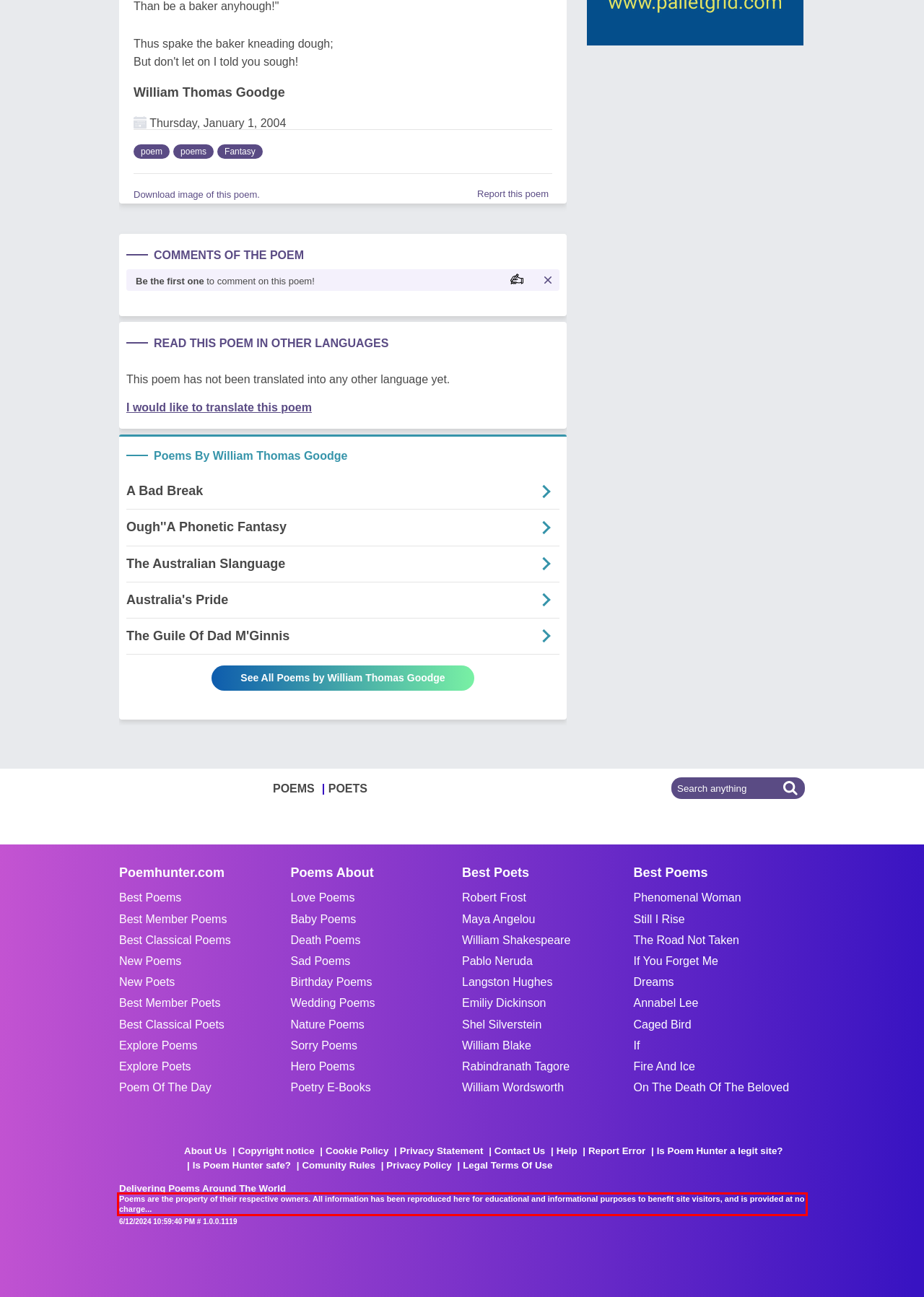Using the provided screenshot, read and generate the text content within the red-bordered area.

Poems are the property of their respective owners. All information has been reproduced here for educational and informational purposes to benefit site visitors, and is provided at no charge...